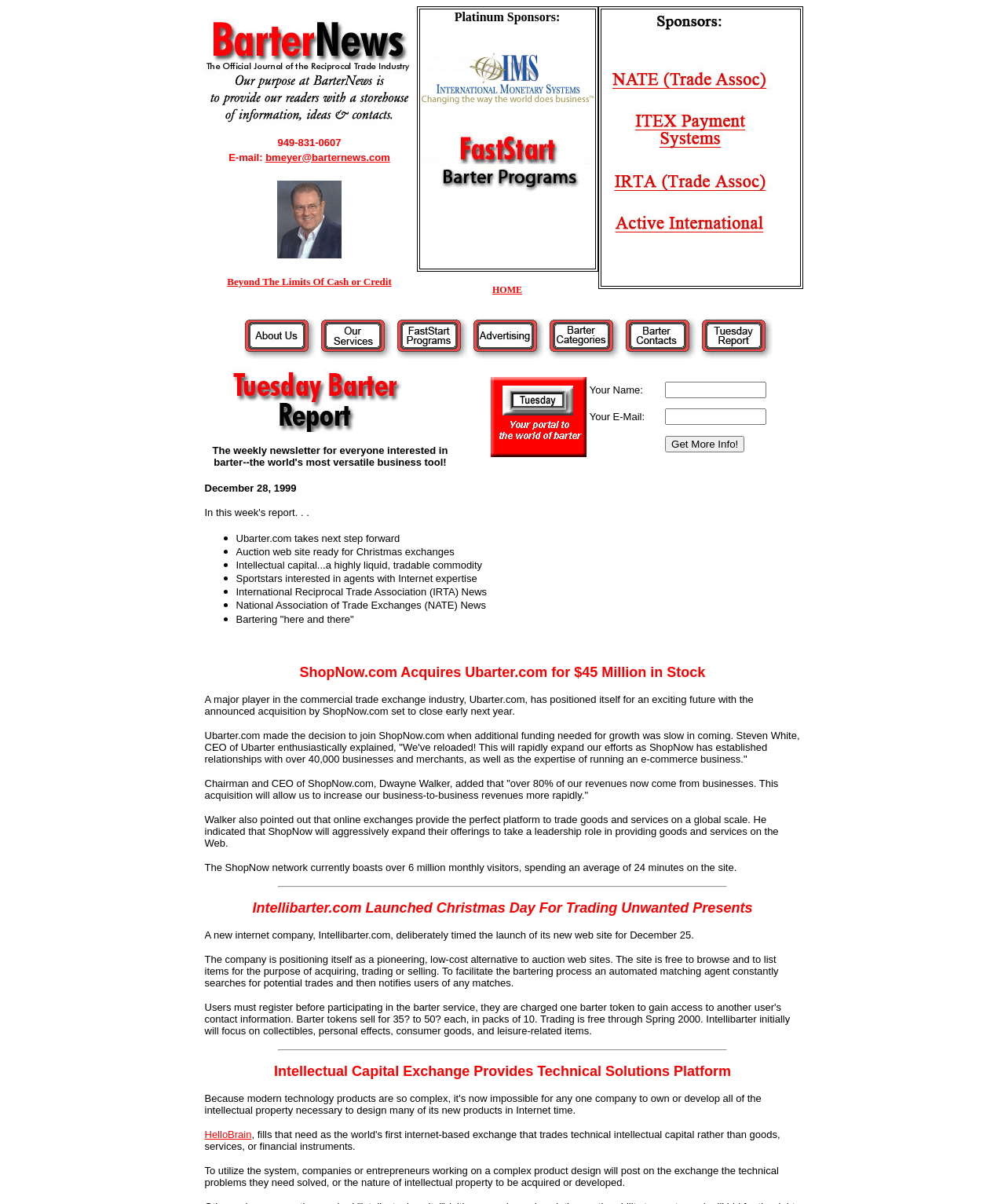Could you please study the image and provide a detailed answer to the question:
What is the name of the program mentioned on the webpage?

The name of the program mentioned on the webpage can be found in the top-left section of the webpage, within the Platinum Sponsors section, where it is written as 'Fast Start Programs'.